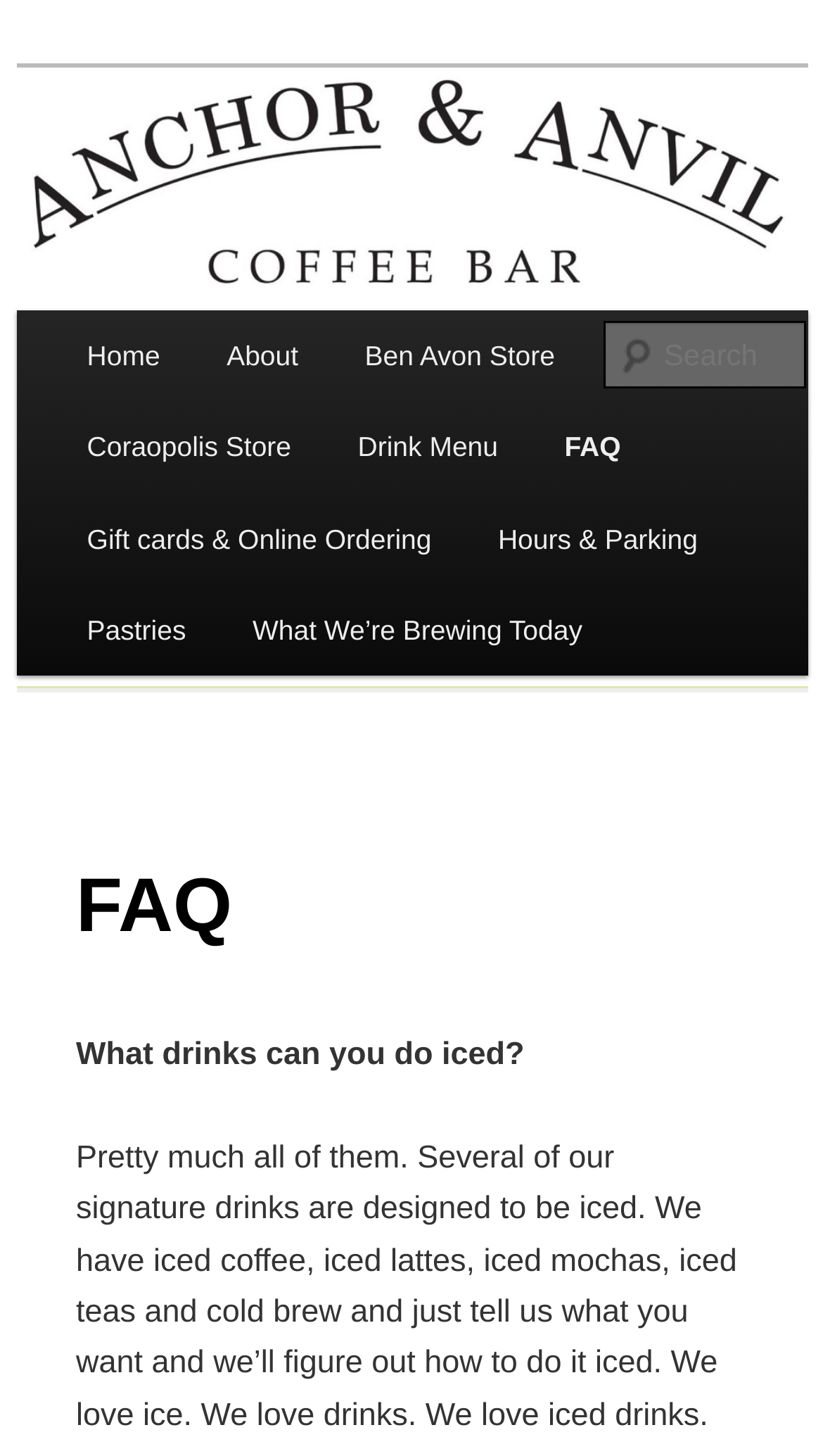Identify the bounding box coordinates of the element to click to follow this instruction: 'Read FAQ'. Ensure the coordinates are four float values between 0 and 1, provided as [left, top, right, bottom].

[0.092, 0.587, 0.908, 0.673]